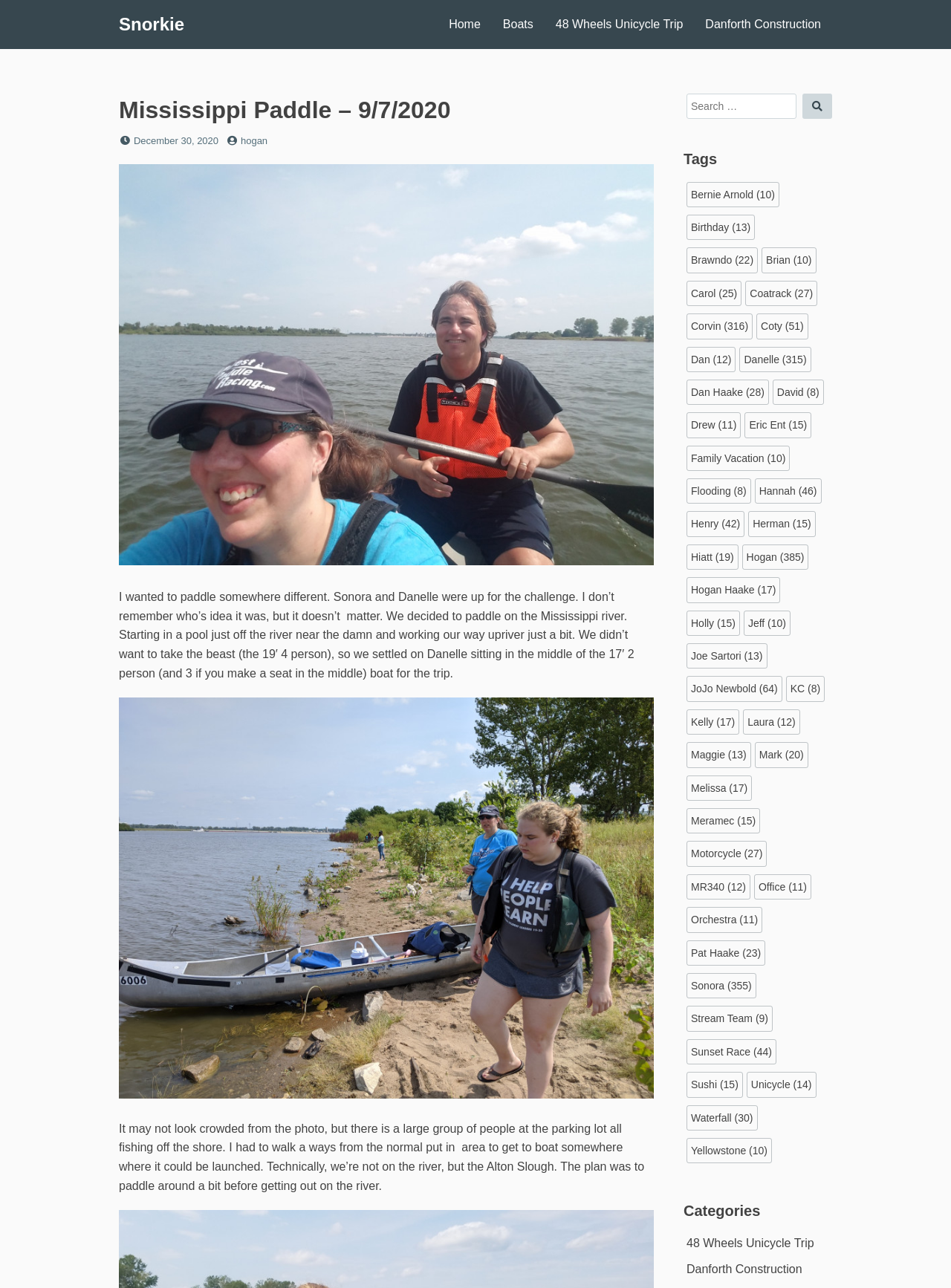Provide your answer to the question using just one word or phrase: What is the location where the boat was launched?

Alton Slough